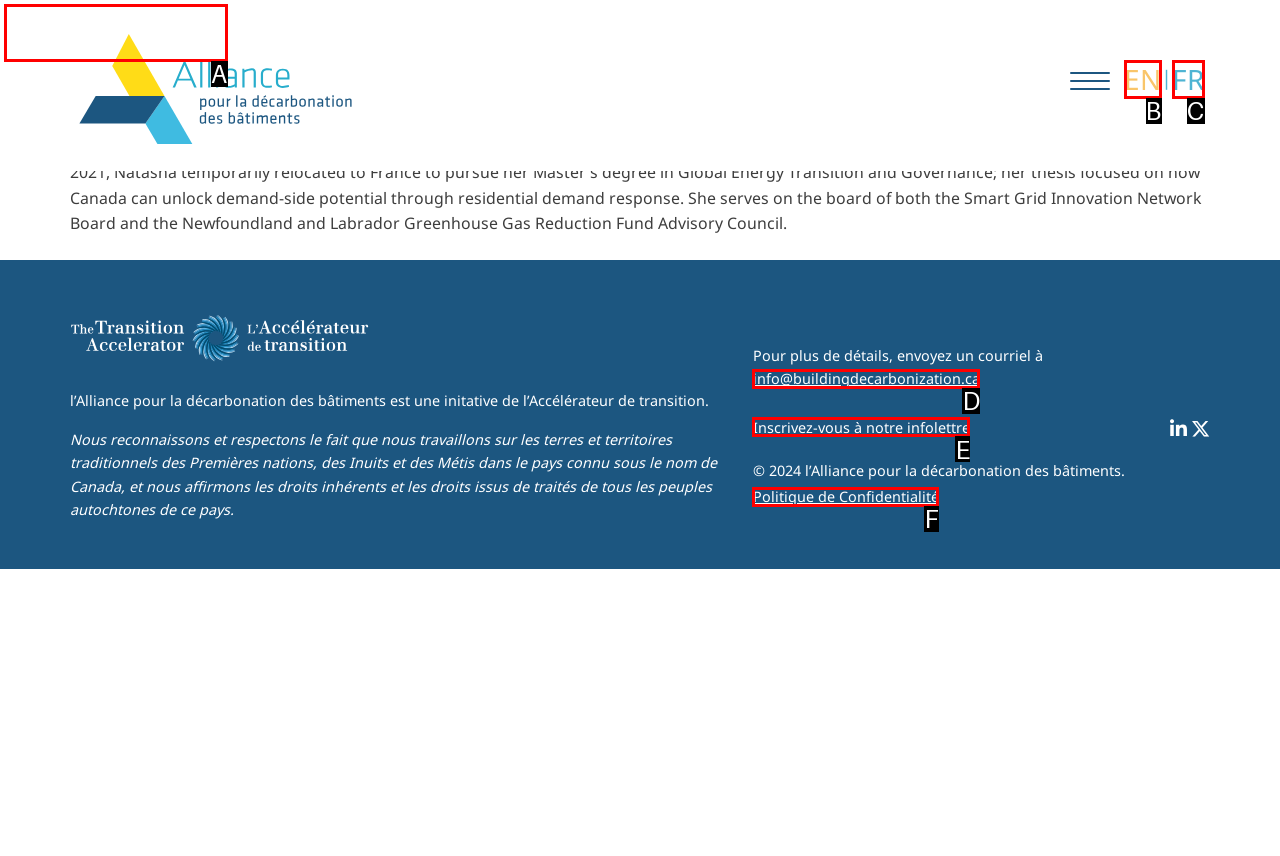Given the element description: EN, choose the HTML element that aligns with it. Indicate your choice with the corresponding letter.

B